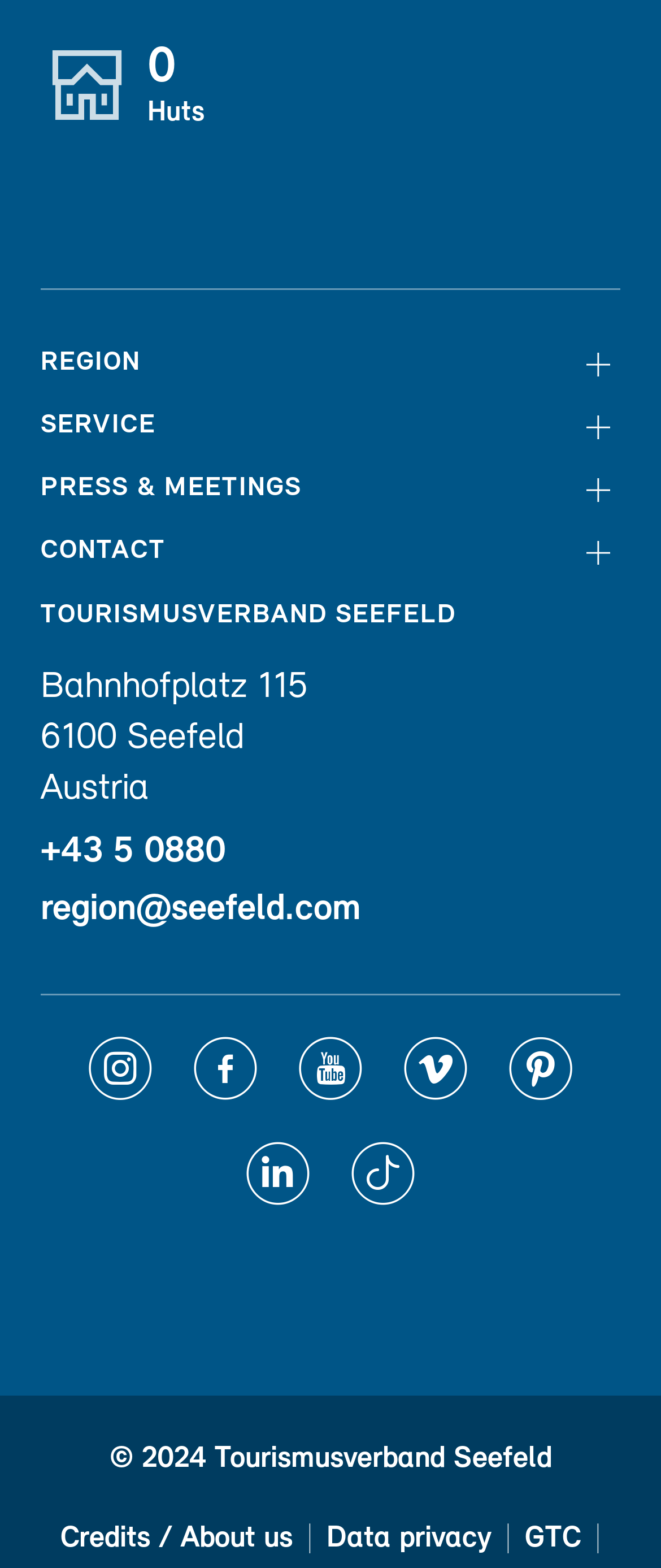Using the details in the image, give a detailed response to the question below:
What is the image at the bottom of the webpage?

The image at the bottom of the webpage is labeled as 'Tirol', which suggests that it is an image related to the Tirol region in Austria, possibly a scenic view or a logo.